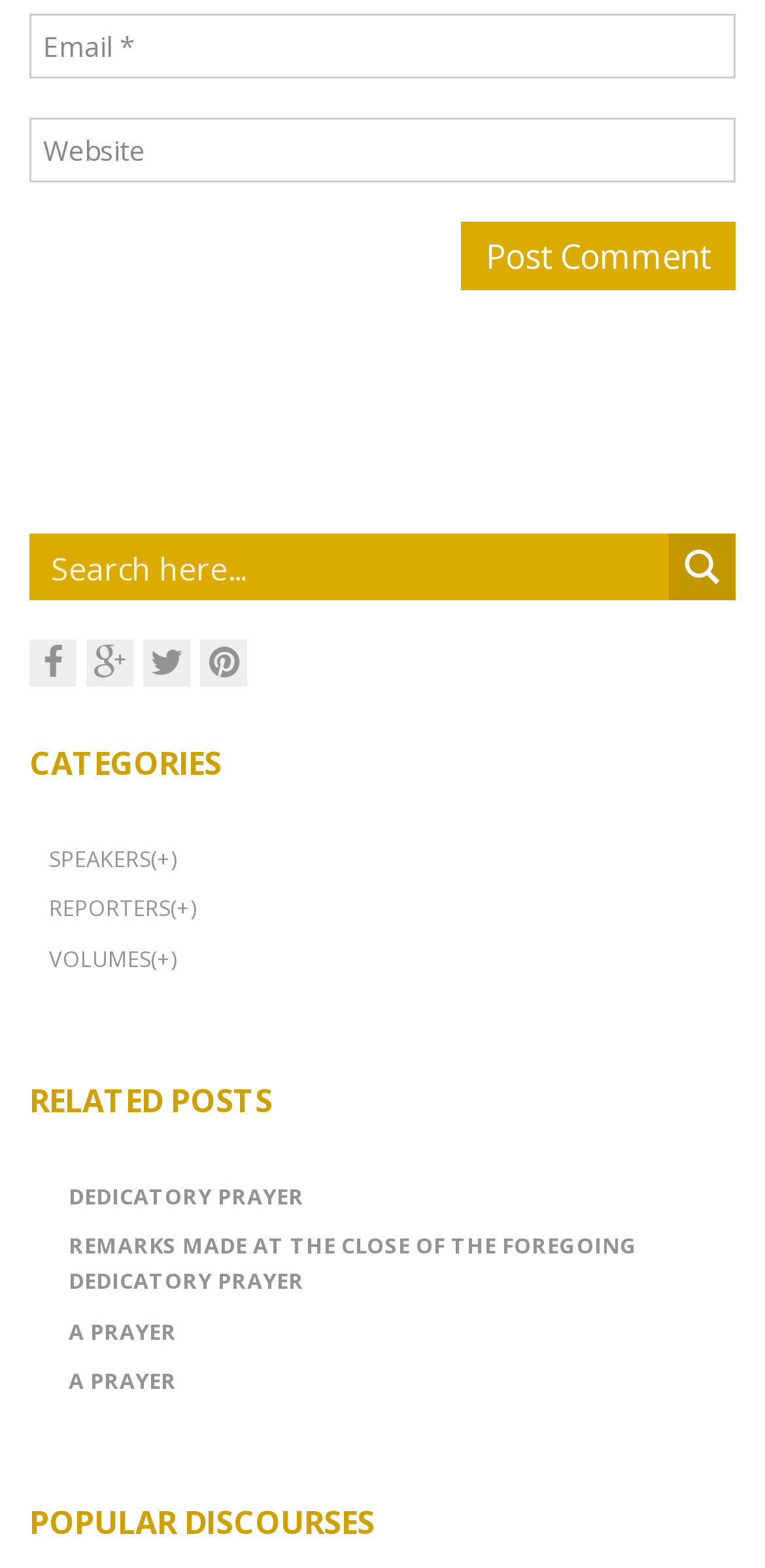Provide a single word or phrase to answer the given question: 
What type of content is categorized below the search form?

Speakers, Reporters, Volumes